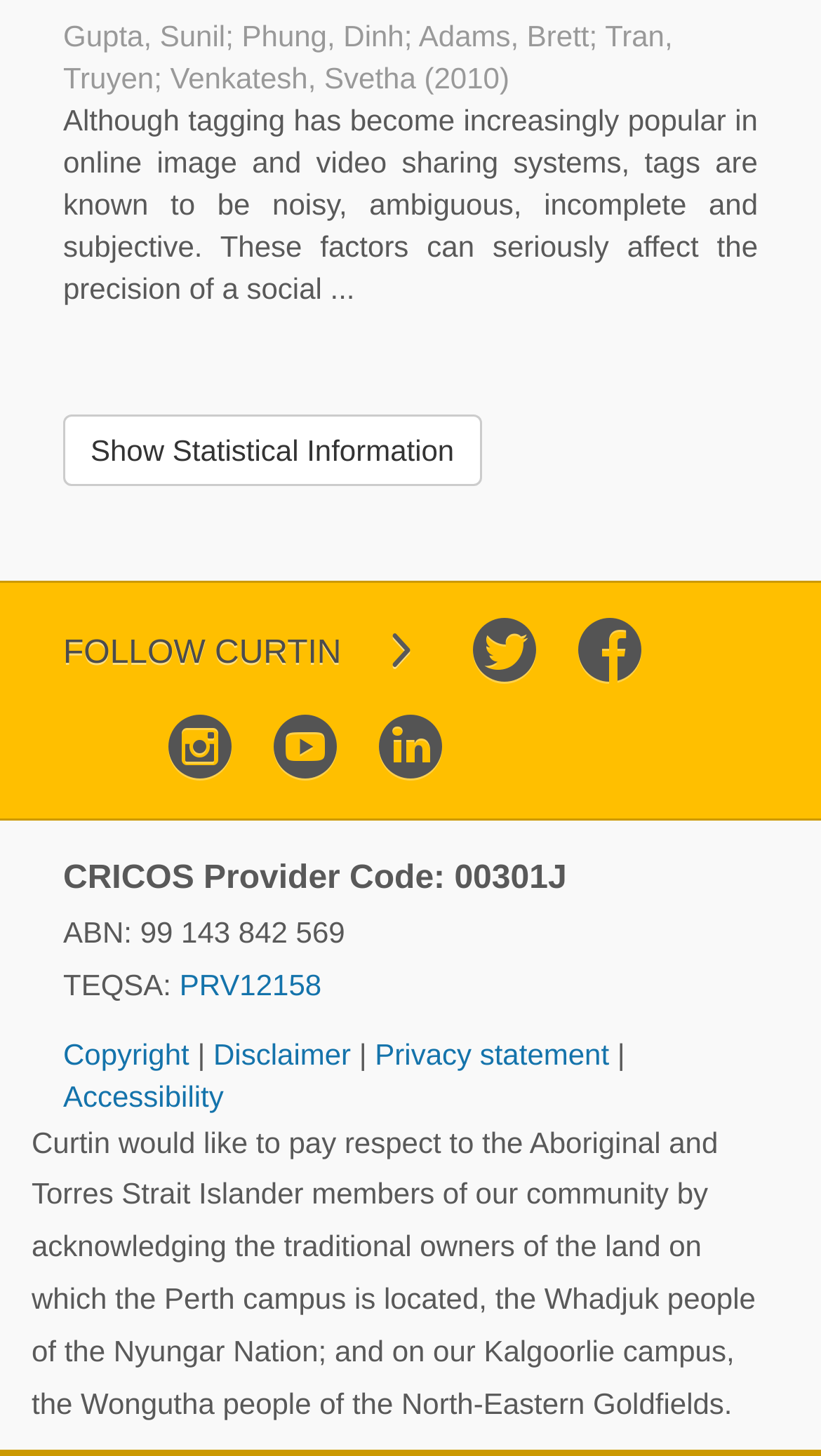Observe the image and answer the following question in detail: What is the year mentioned in the text?

The year '2010' is mentioned in the text, which is part of the sentence 'Although tagging has become increasingly popular in online image and video sharing systems, tags are known to be noisy, ambiguous, incomplete and subjective. These factors can seriously affect the precision of a social...(2010)'.